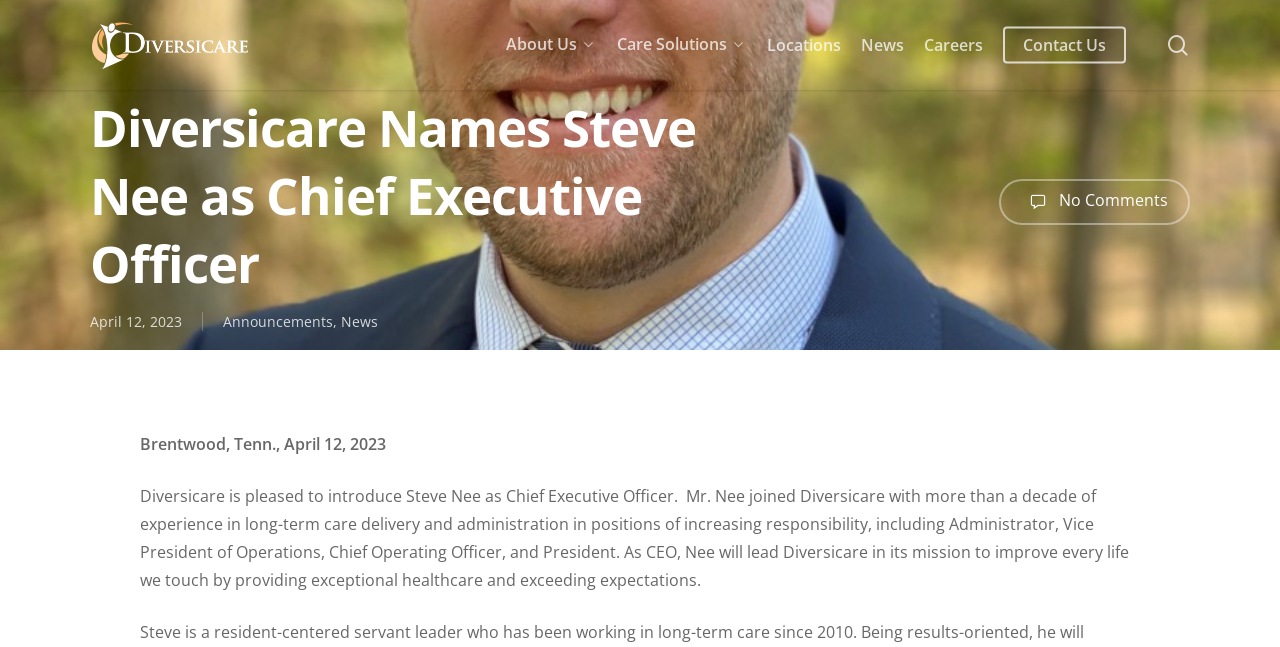Identify the bounding box coordinates of the area you need to click to perform the following instruction: "Read the latest news".

[0.665, 0.057, 0.714, 0.082]